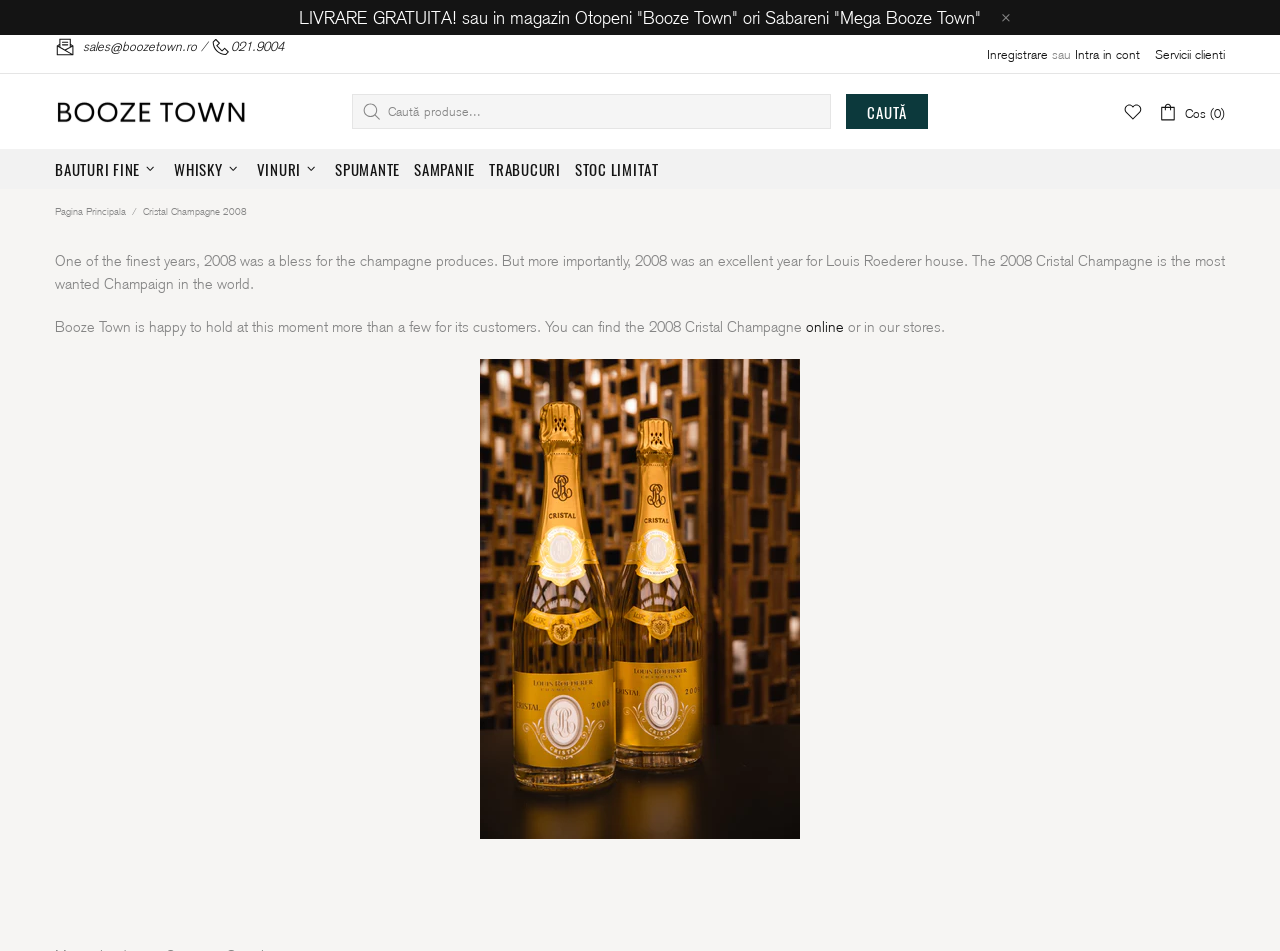What is the benefit of shopping at Booze Town?
Look at the webpage screenshot and answer the question with a detailed explanation.

The webpage mentions 'LIVRARE GRATUITA!' which means 'Free delivery' in Romanian, indicating that one of the benefits of shopping at Booze Town is free delivery.